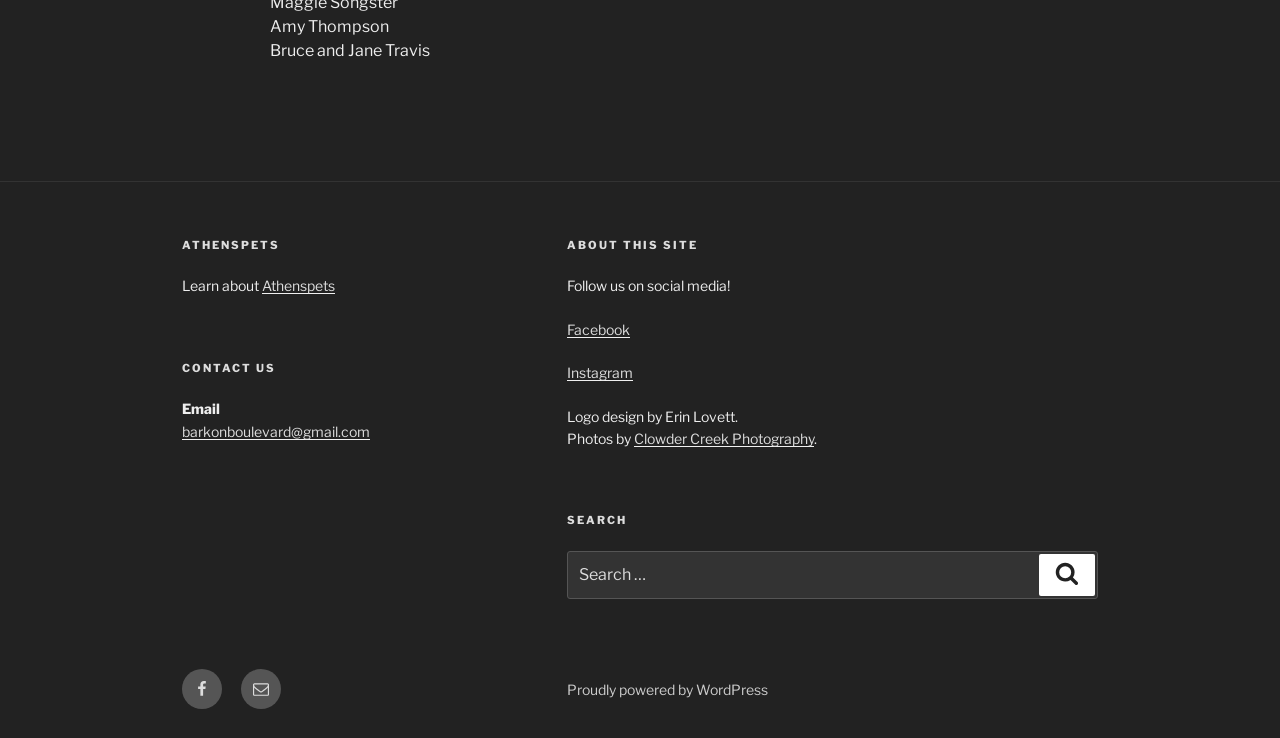Indicate the bounding box coordinates of the element that needs to be clicked to satisfy the following instruction: "View the archives for June 2020". The coordinates should be four float numbers between 0 and 1, i.e., [left, top, right, bottom].

None